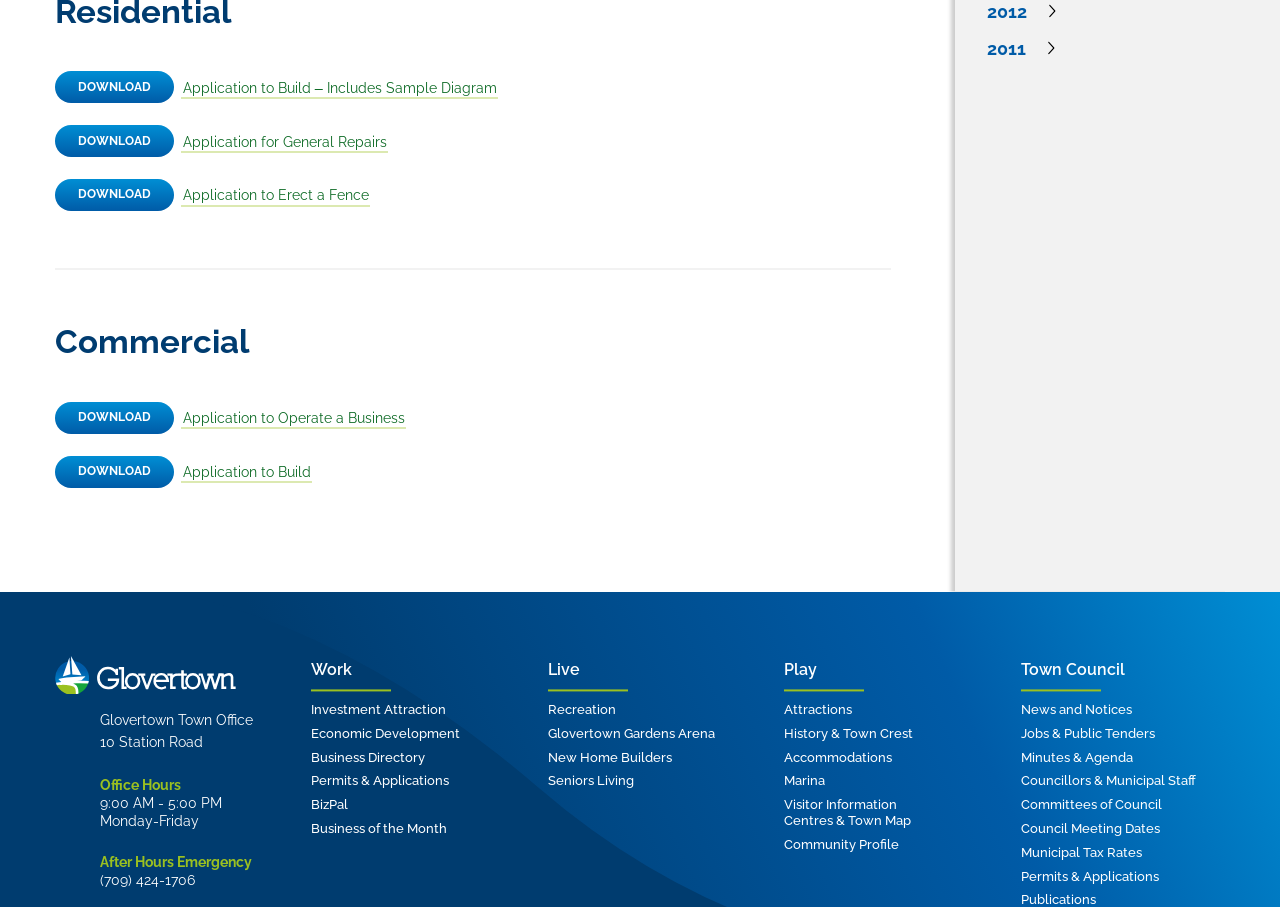Can you provide the bounding box coordinates for the element that should be clicked to implement the instruction: "Click the 'Contact Now' button"?

None